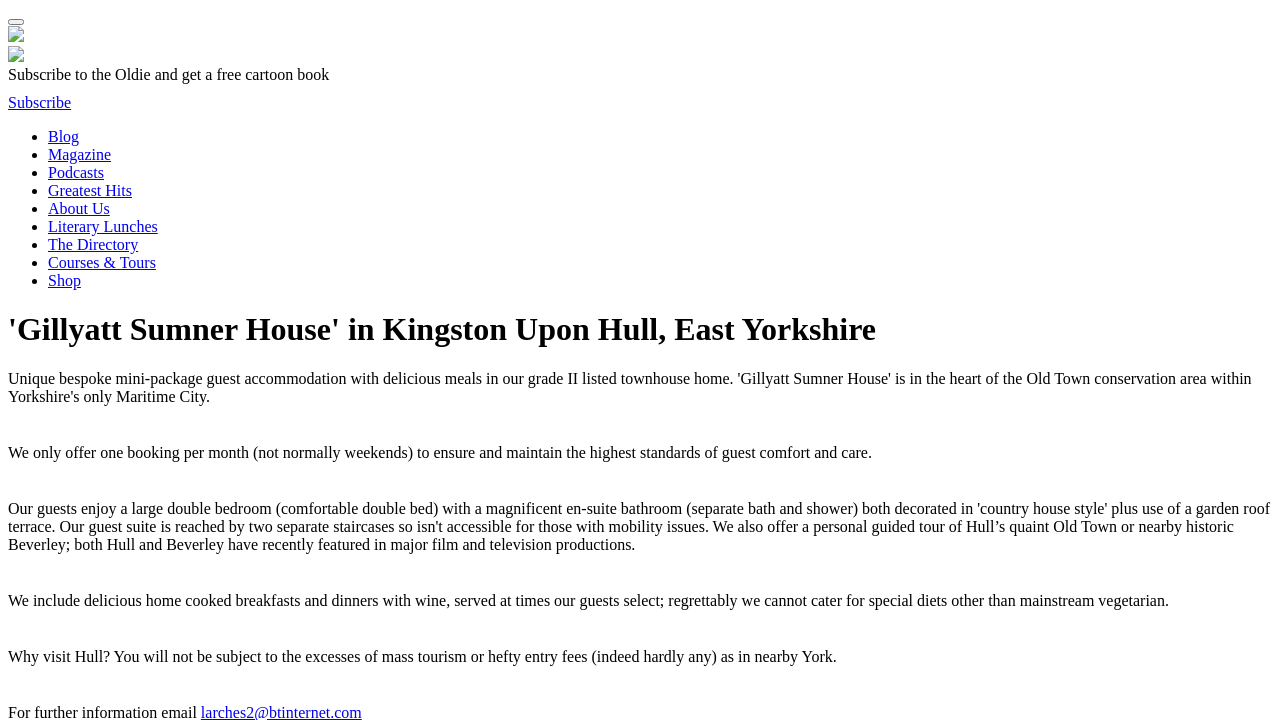Please mark the clickable region by giving the bounding box coordinates needed to complete this instruction: "Click the subscribe button".

[0.006, 0.131, 0.056, 0.154]